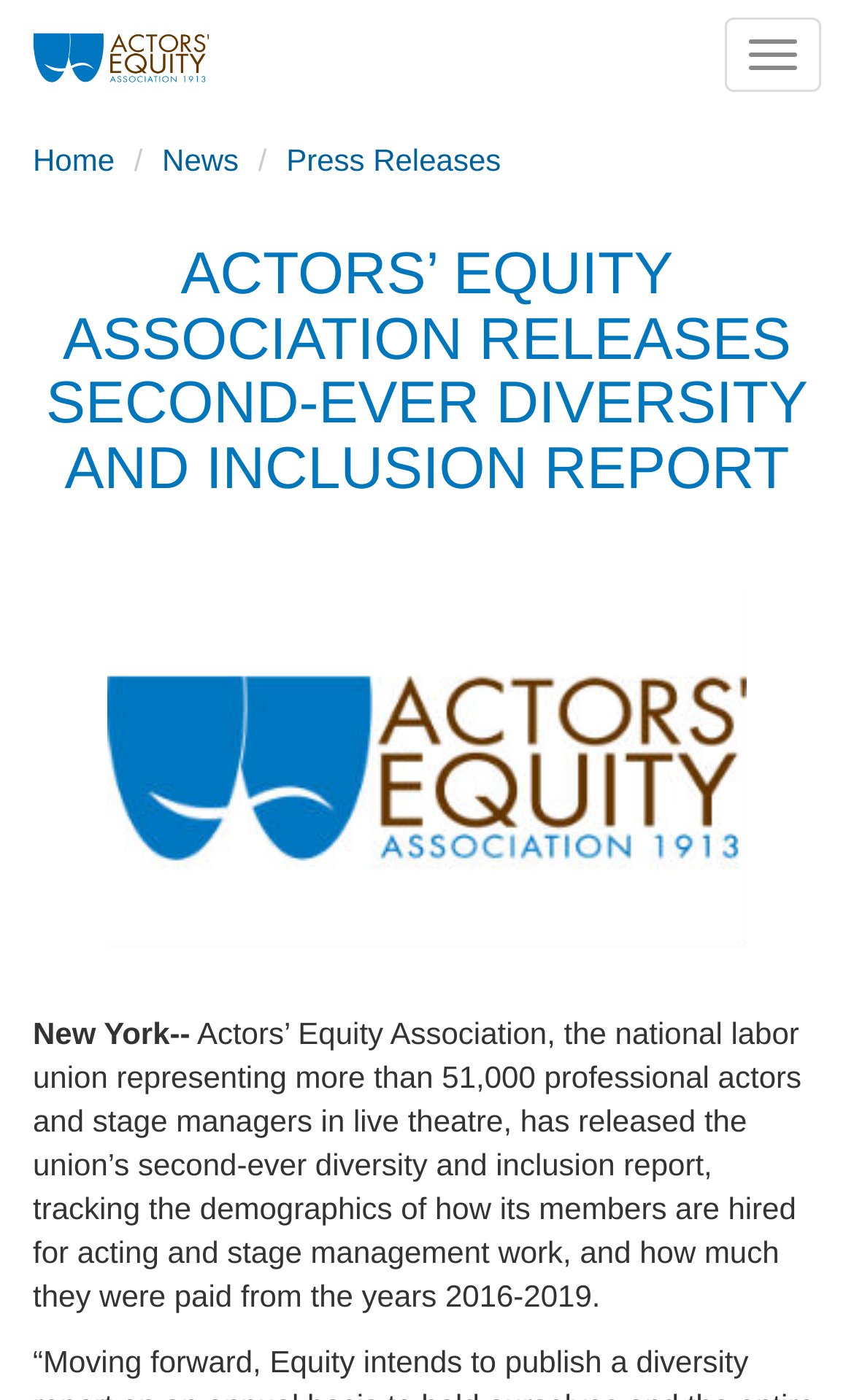Identify the headline of the webpage and generate its text content.

ACTORS’ EQUITY ASSOCIATION RELEASES SECOND-EVER DIVERSITY AND INCLUSION REPORT